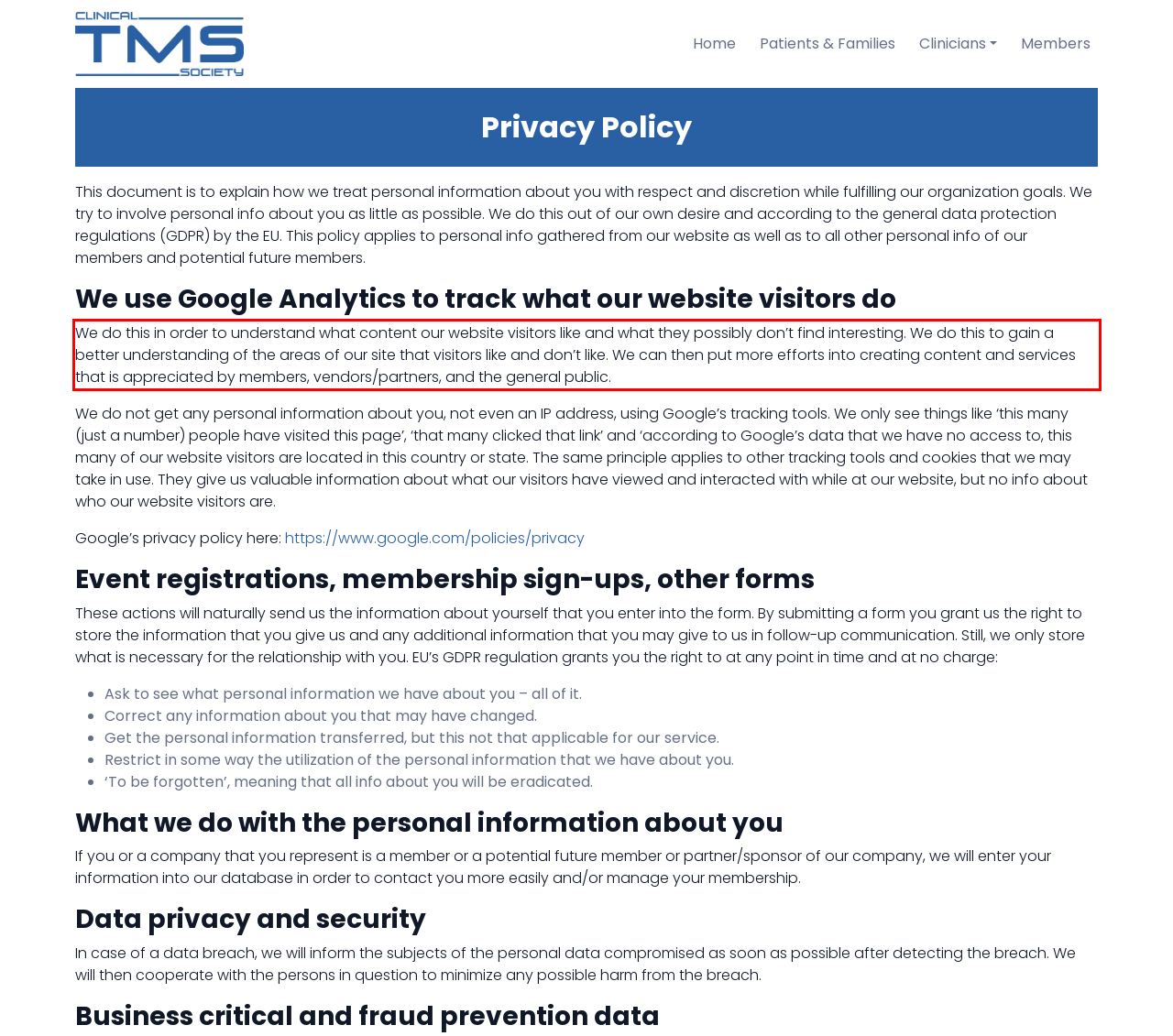Look at the screenshot of the webpage, locate the red rectangle bounding box, and generate the text content that it contains.

We do this in order to understand what content our website visitors like and what they possibly don’t find interesting. We do this to gain a better understanding of the areas of our site that visitors like and don’t like. We can then put more efforts into creating content and services that is appreciated by members, vendors/partners, and the general public.